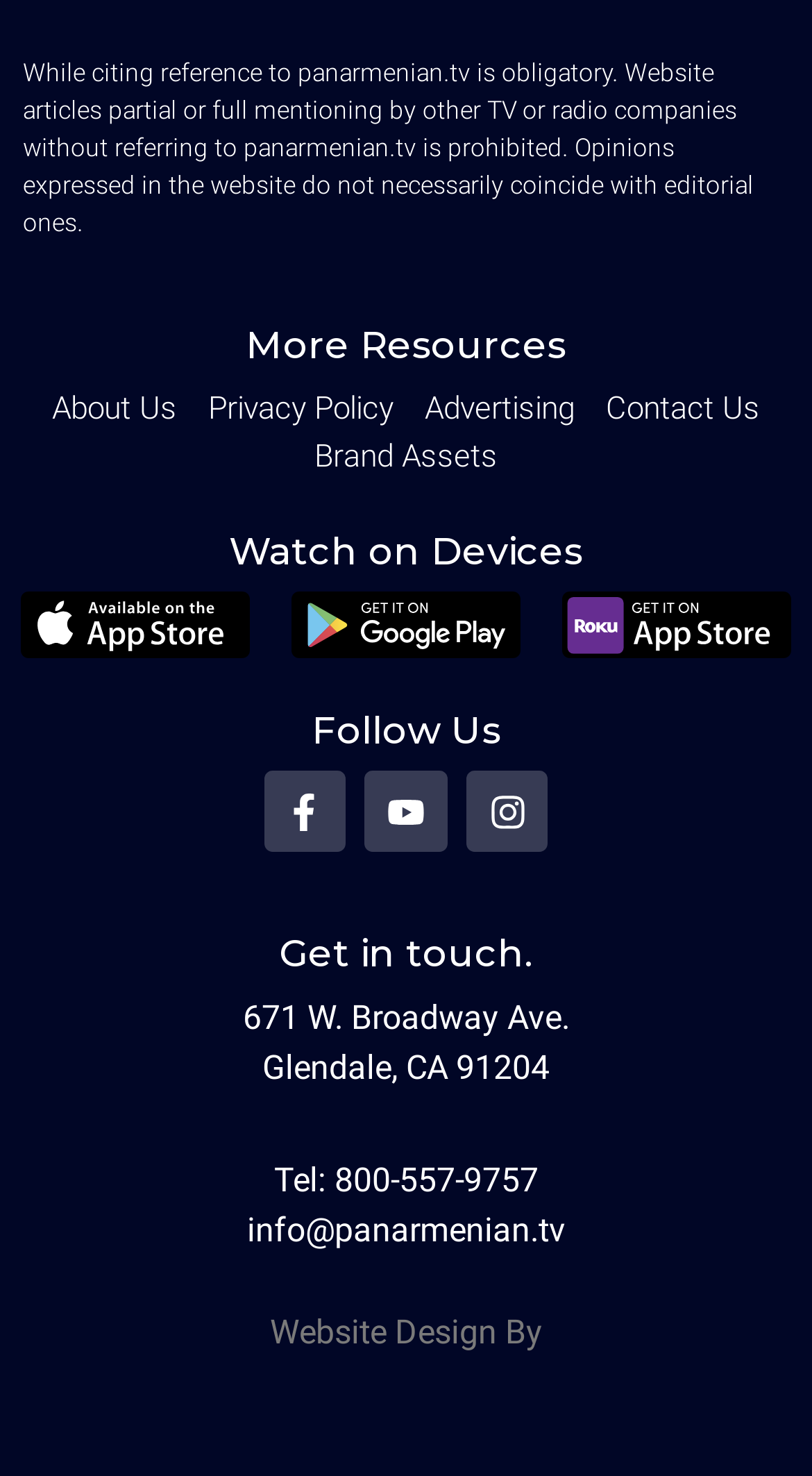Locate the bounding box coordinates of the segment that needs to be clicked to meet this instruction: "Click on About Us".

[0.064, 0.261, 0.218, 0.293]